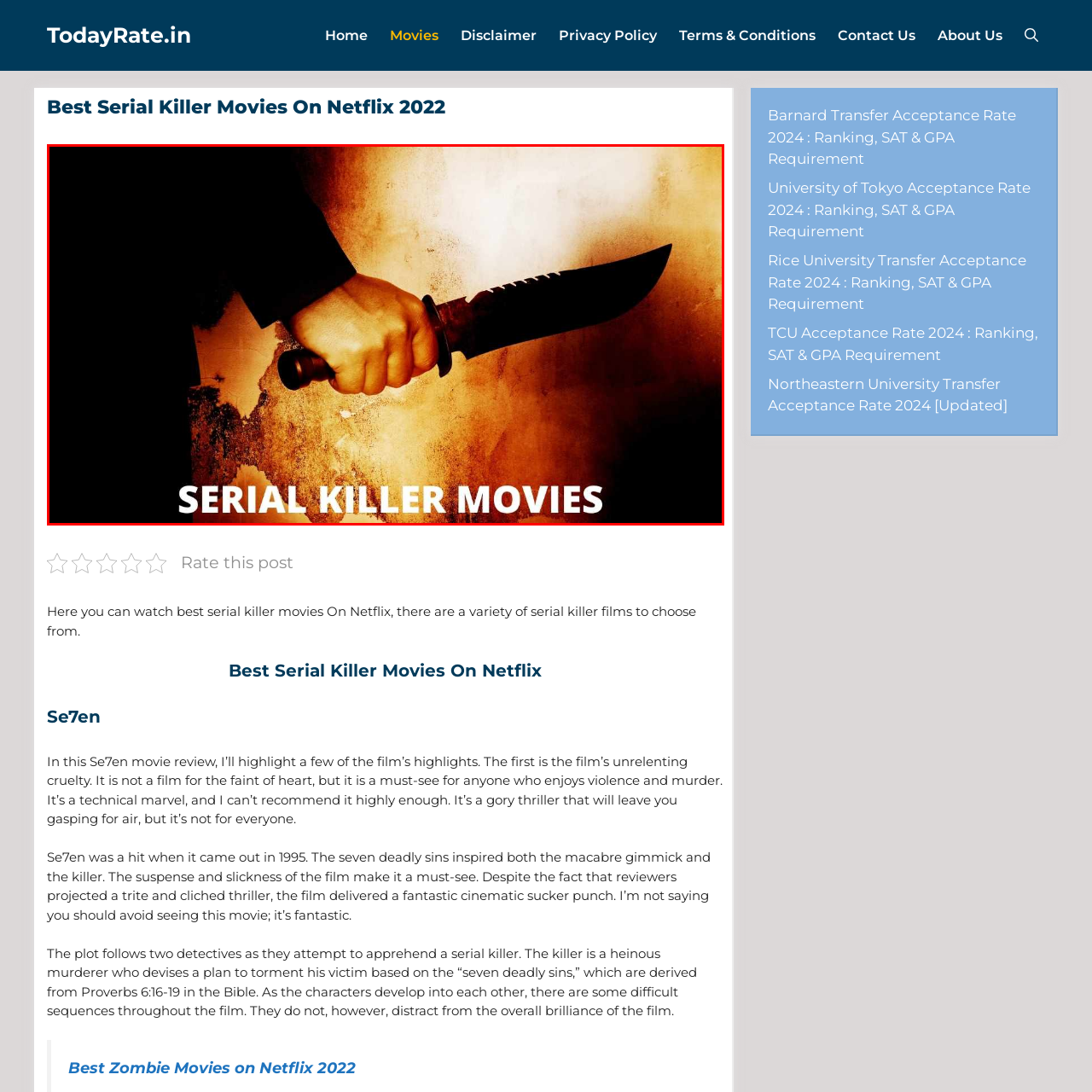Generate a detailed caption for the content inside the red bounding box.

The image features a close-up of a hand gripping a large, menacing knife against a textured, dark background that evokes a sense of tension and intrigue. The stark contrast between the shadowy tones and the illuminated hand emphasizes the ominous theme. Below the gripping hand, bold white text reads "SERIAL KILLER MOVIES," capturing the essence of the content it represents. This image serves as a striking visual introduction to the topic of serial killer films available on Netflix, reflecting the chilling and intense atmosphere that characterizes many of these movies.